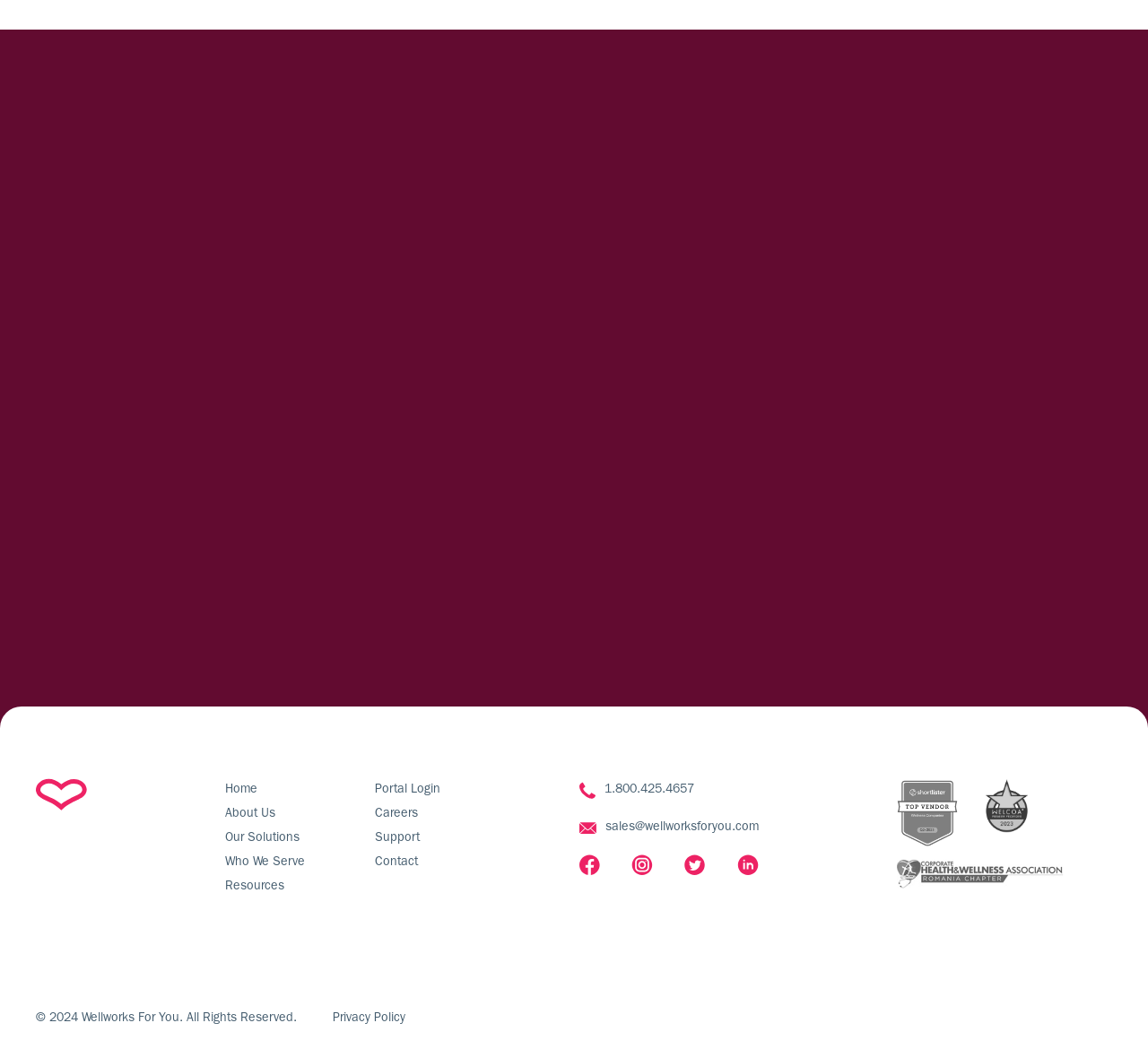What is the company's approach to corporate wellness?
Please provide a single word or phrase as the answer based on the screenshot.

Modern and personalized